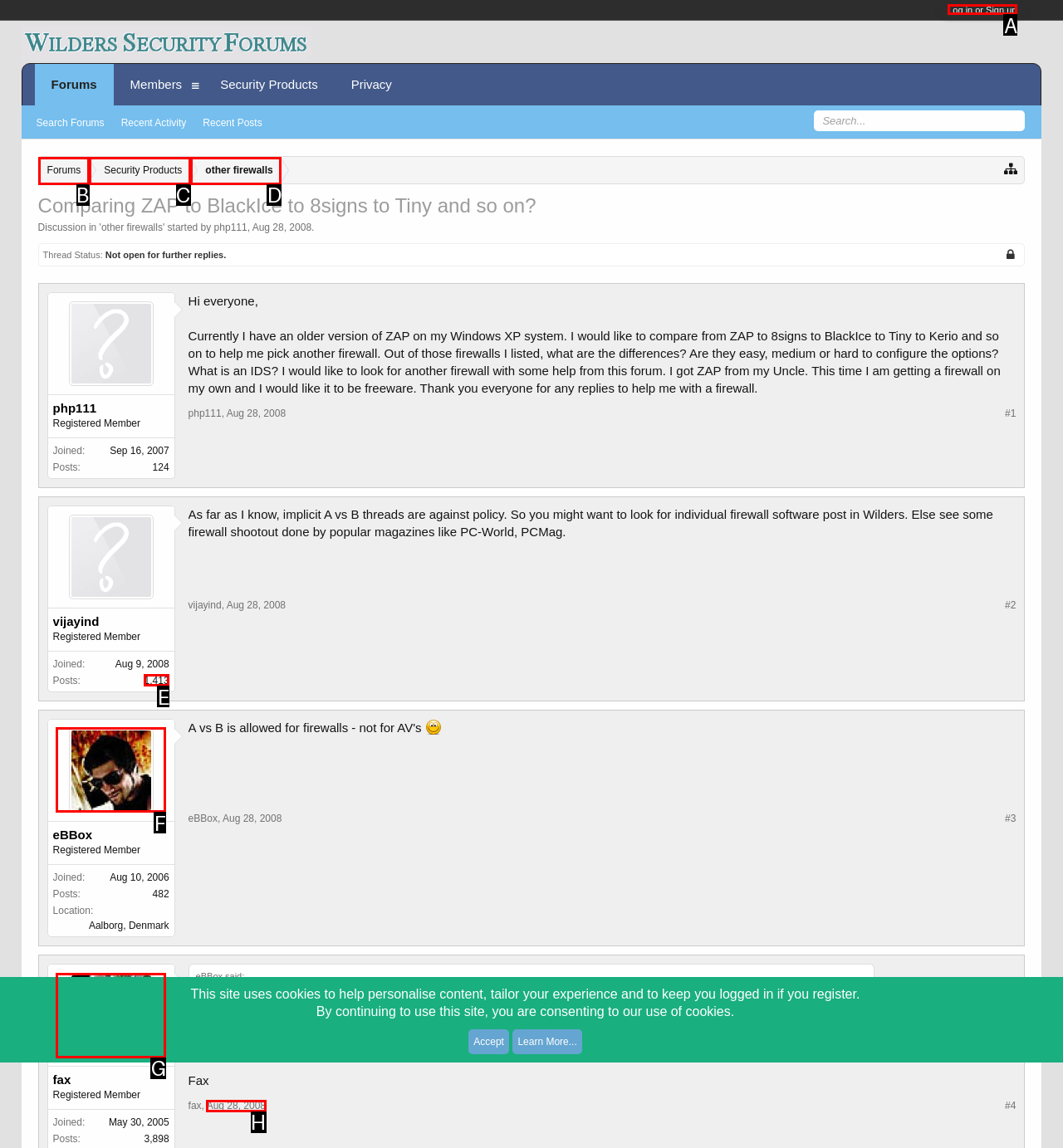Choose the letter of the option that needs to be clicked to perform the task: Log in or sign up. Answer with the letter.

A